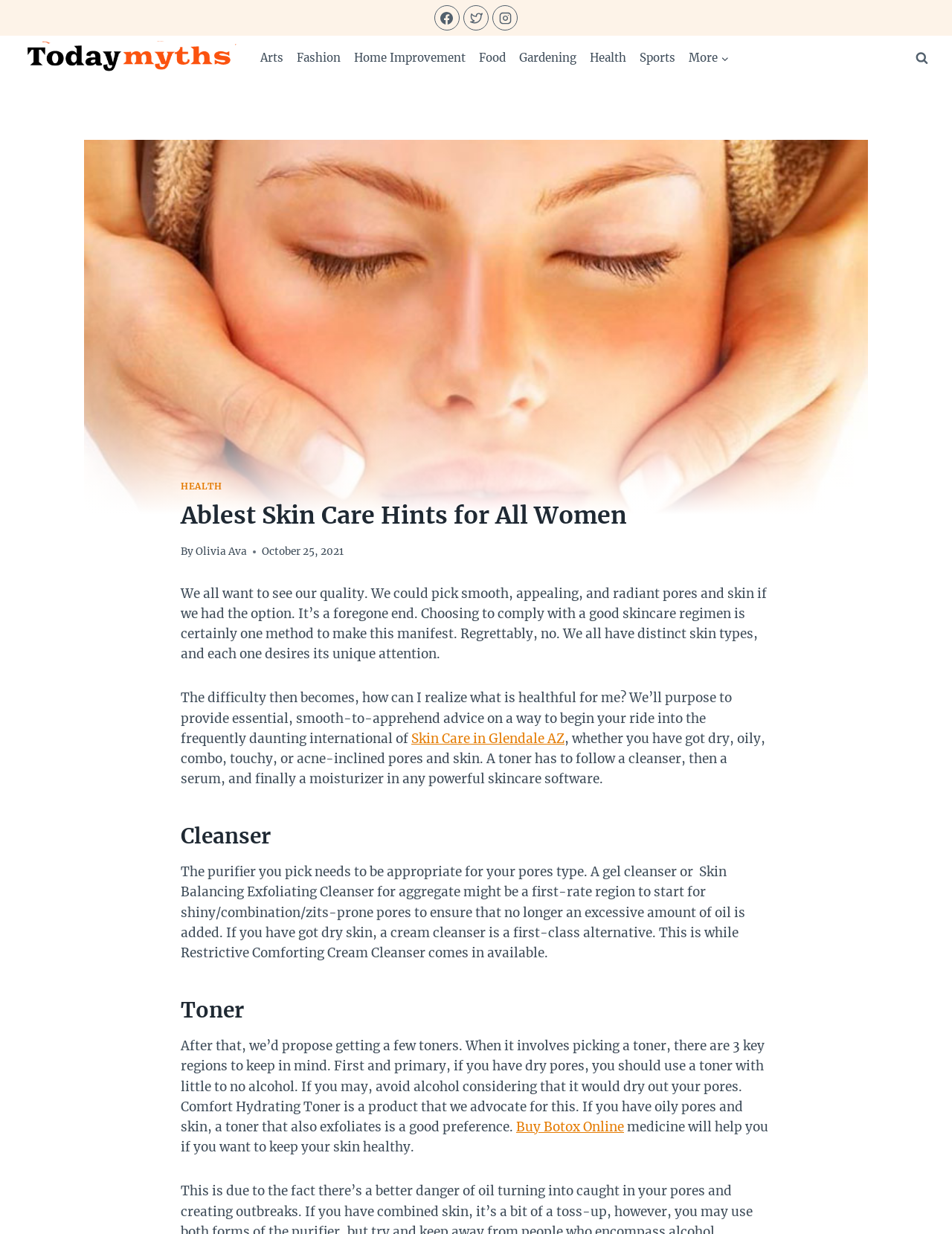What is the main topic of this webpage?
Use the image to answer the question with a single word or phrase.

Skin Care